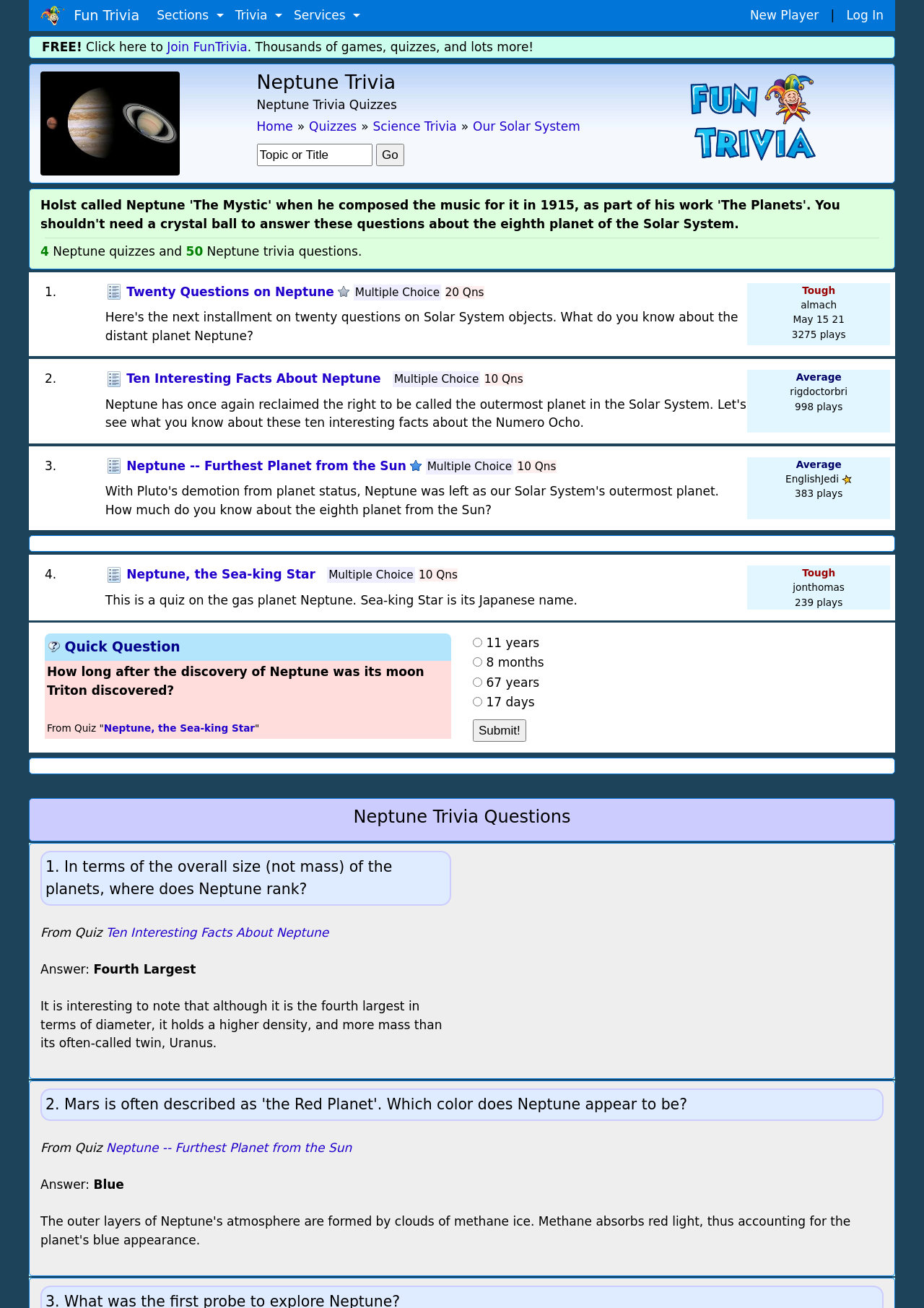Kindly determine the bounding box coordinates of the area that needs to be clicked to fulfill this instruction: "Click on the 'Science Trivia' link".

[0.404, 0.091, 0.494, 0.102]